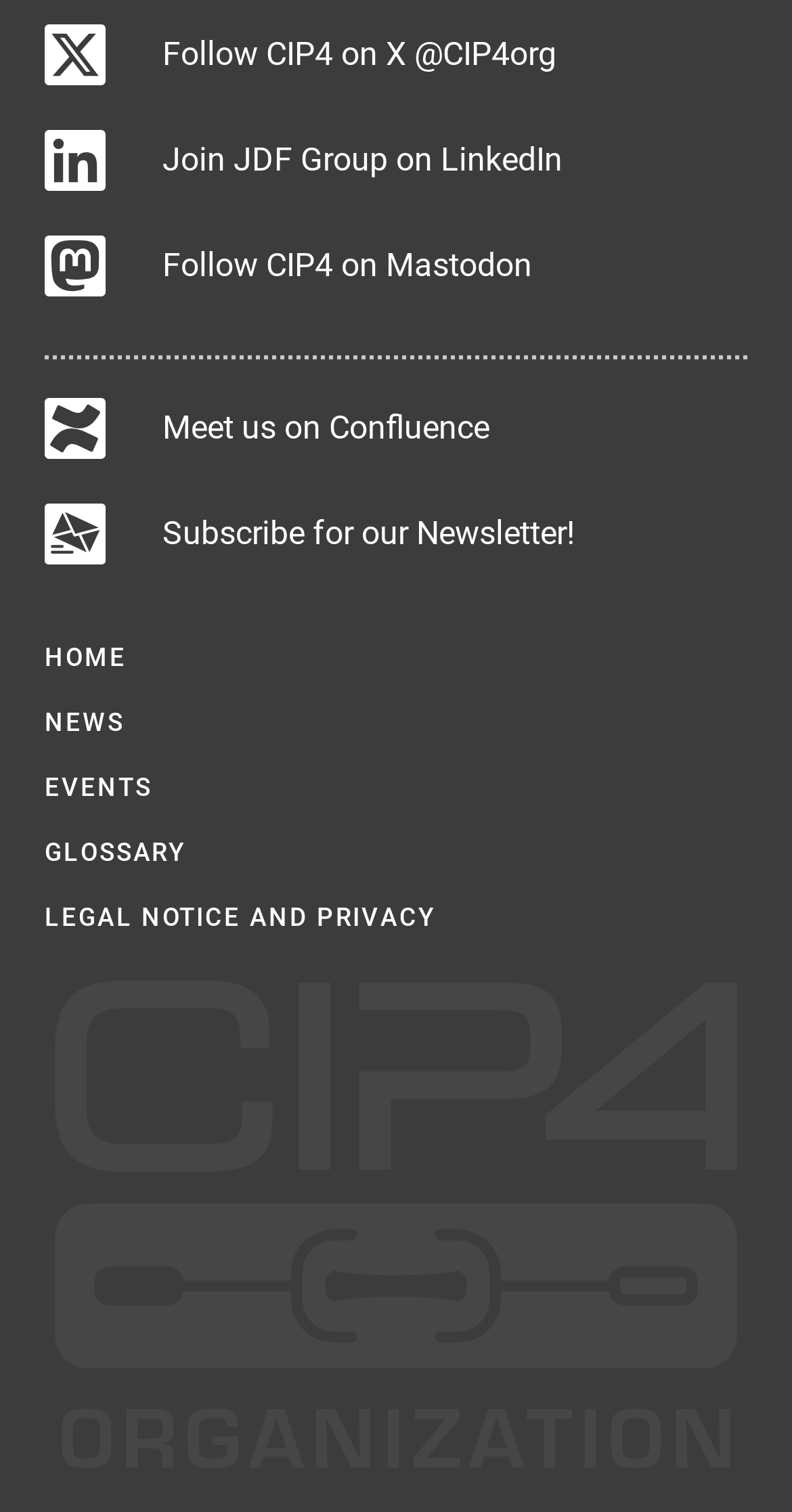How many main navigation links are there?
Respond to the question with a well-detailed and thorough answer.

The main navigation links, including 'HOME', 'NEWS', 'EVENTS', 'GLOSSARY', and 'LEGAL NOTICE AND PRIVACY', are located on the left side of the webpage and can be counted based on their bounding box coordinates and descriptions.